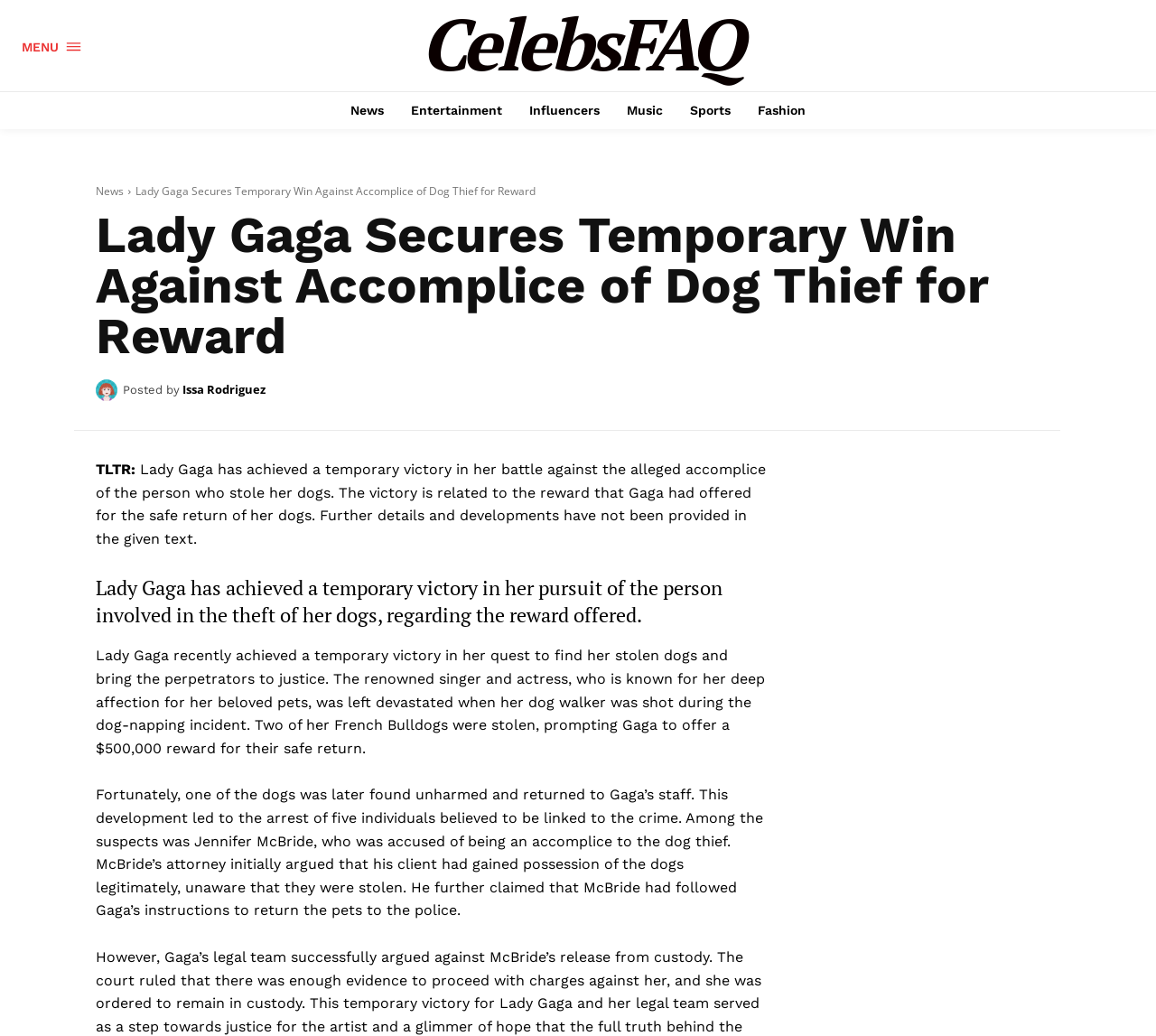How many dogs were stolen from Lady Gaga?
Use the information from the image to give a detailed answer to the question.

Two dogs were stolen from Lady Gaga, as indicated by the article, which states that 'Two of her French Bulldogs were stolen, prompting Gaga to offer a $500,000 reward for their safe return'.